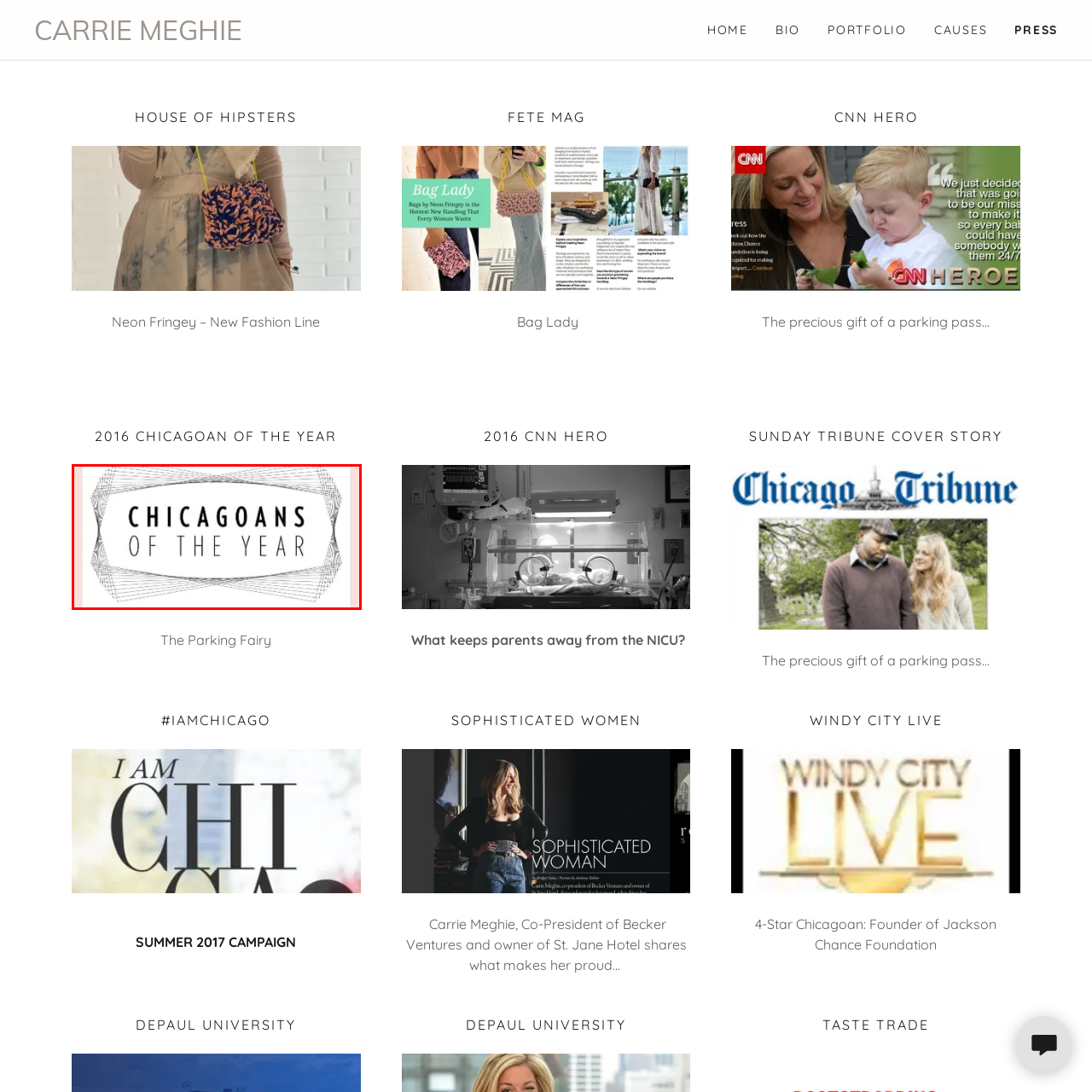What is the purpose of the image?
Focus on the image section enclosed by the red bounding box and answer the question thoroughly.

The caption suggests that the image is associated with an award or feature that highlights individuals or achievements that have significantly impacted the Chicago community, implying that the purpose of the image is to honor and recognize these notable Chicagoans.